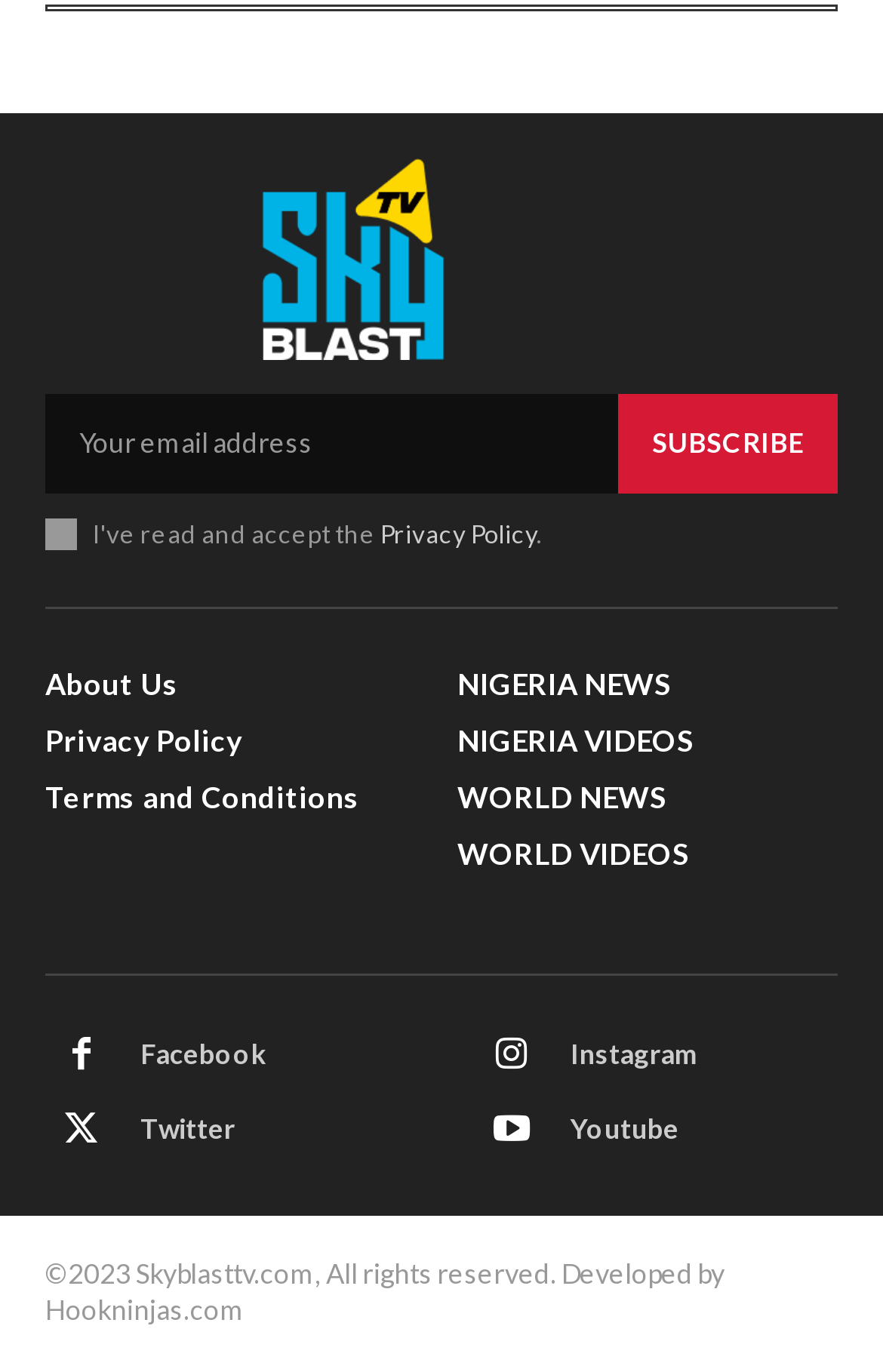Give a short answer to this question using one word or a phrase:
How many social media links are present?

4